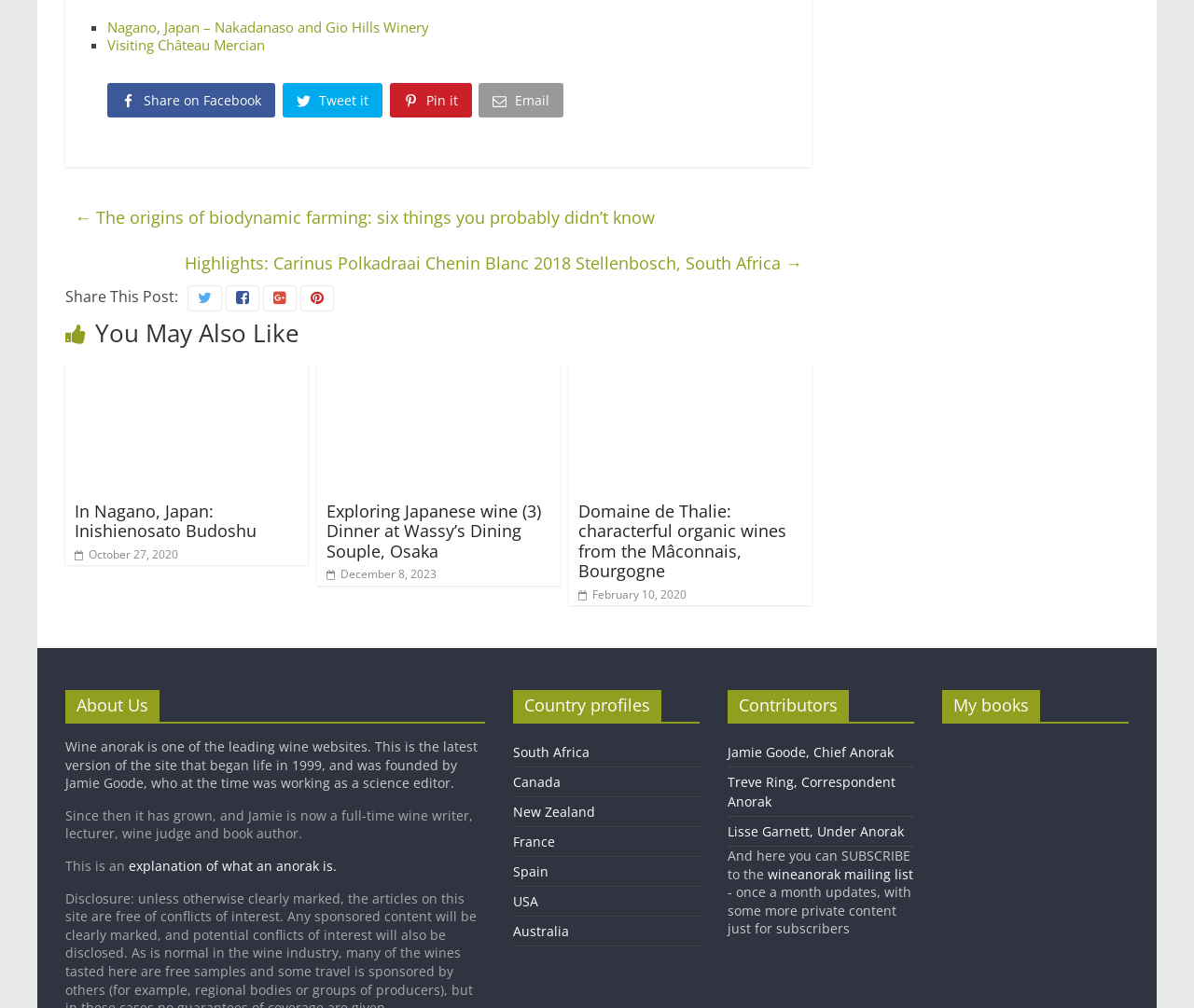Reply to the question with a brief word or phrase: How many links are there in the 'You May Also Like' section?

3